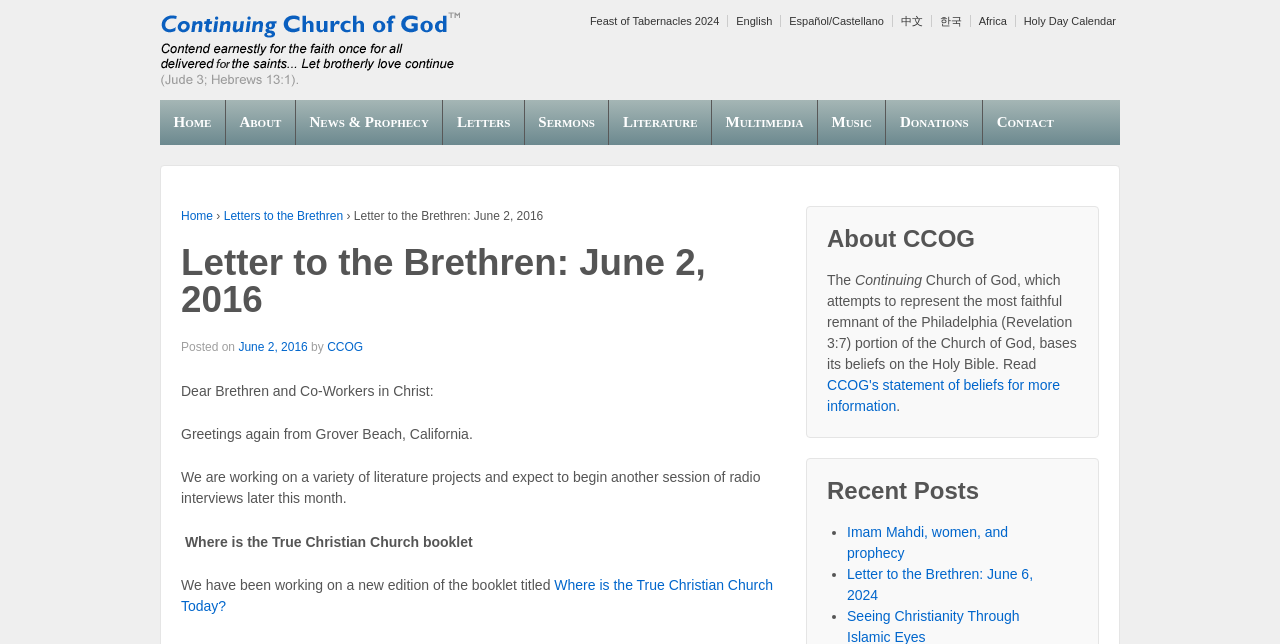Locate and extract the headline of this webpage.

Letter to the Brethren: June 2, 2016